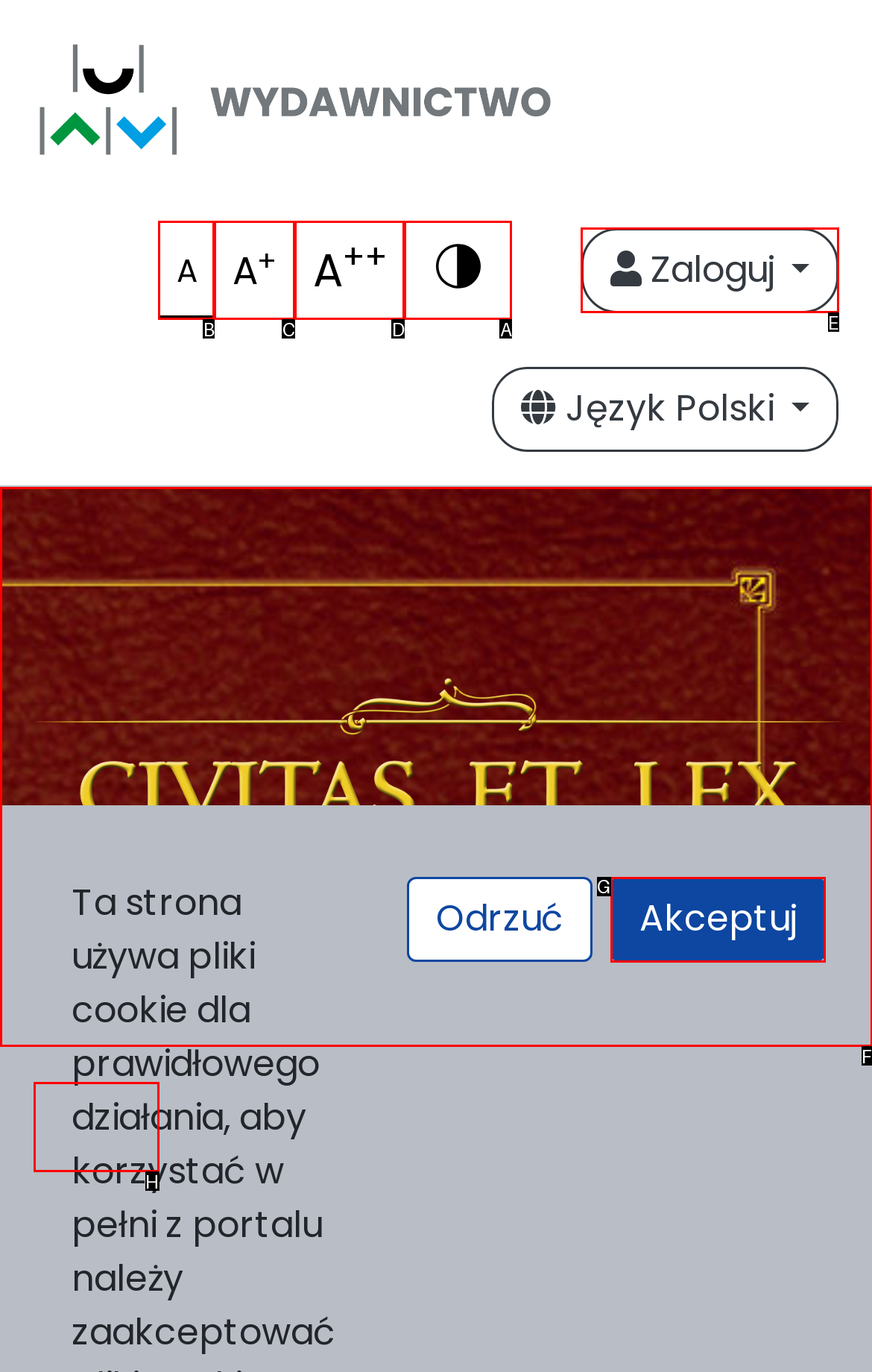Tell me the correct option to click for this task: Switch to high contrast
Write down the option's letter from the given choices.

A